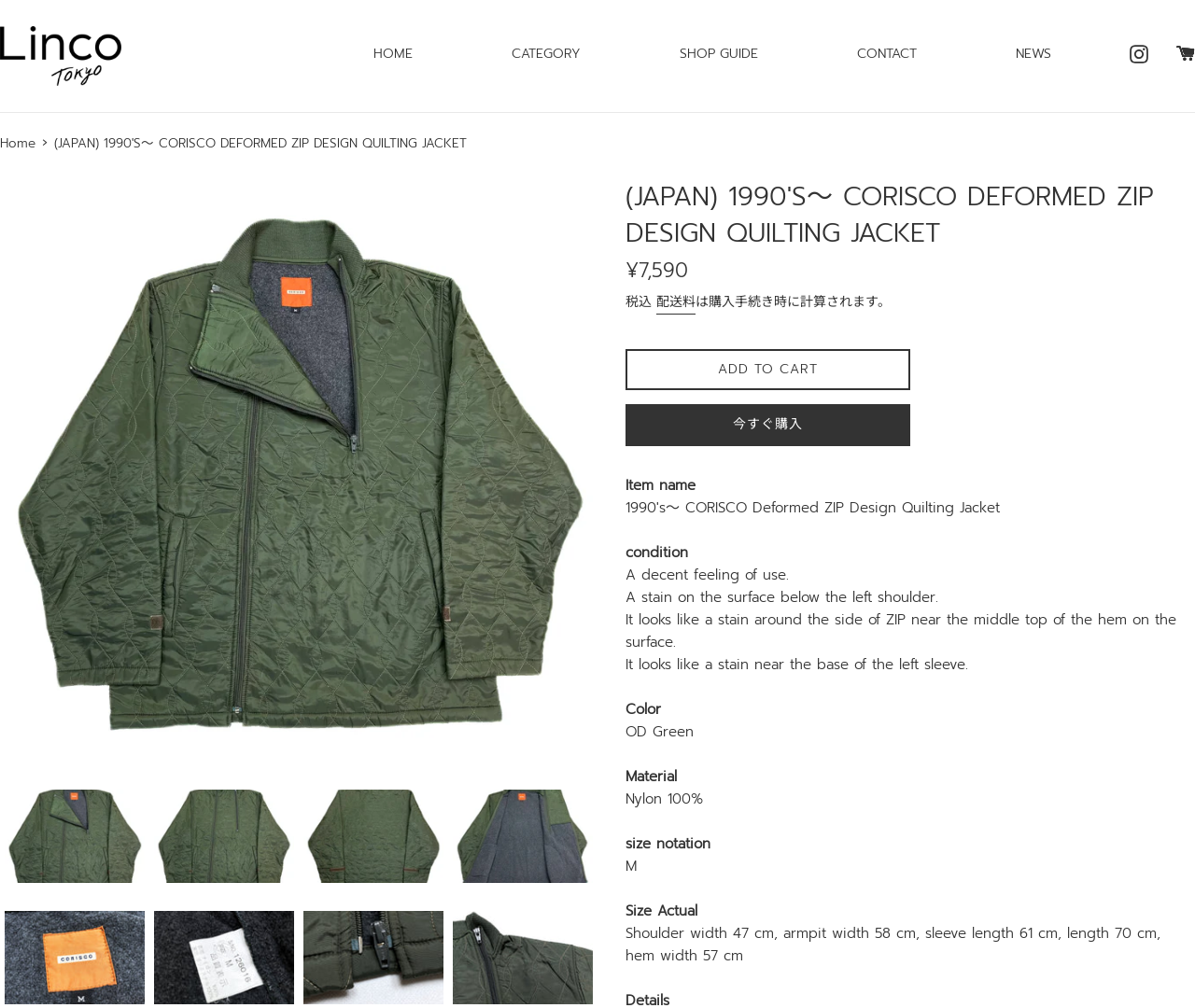Show me the bounding box coordinates of the clickable region to achieve the task as per the instruction: "Click the '今すぐ購入' button".

[0.523, 0.401, 0.762, 0.443]